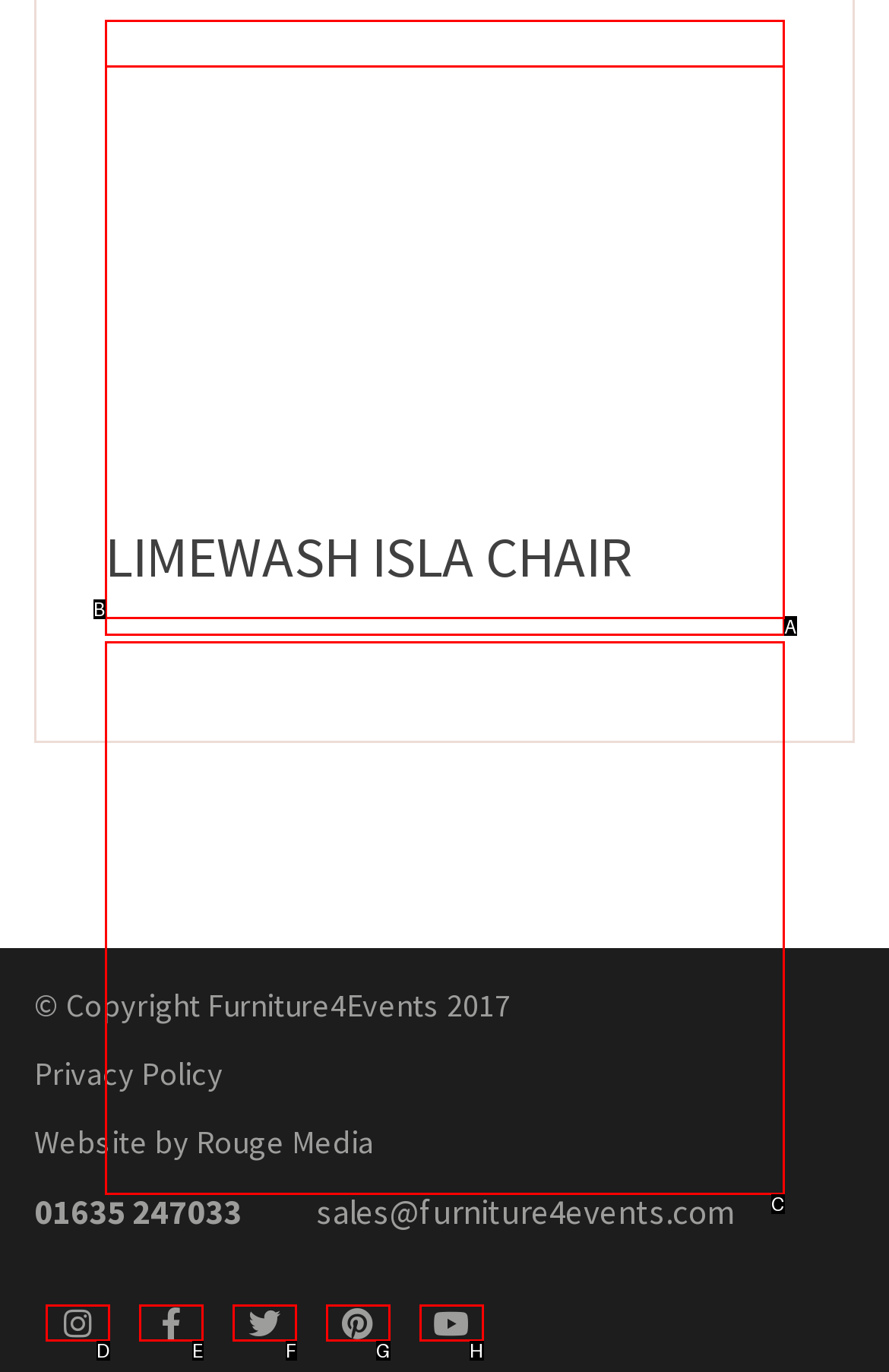Point out the HTML element that matches the following description: Read more
Answer with the letter from the provided choices.

C